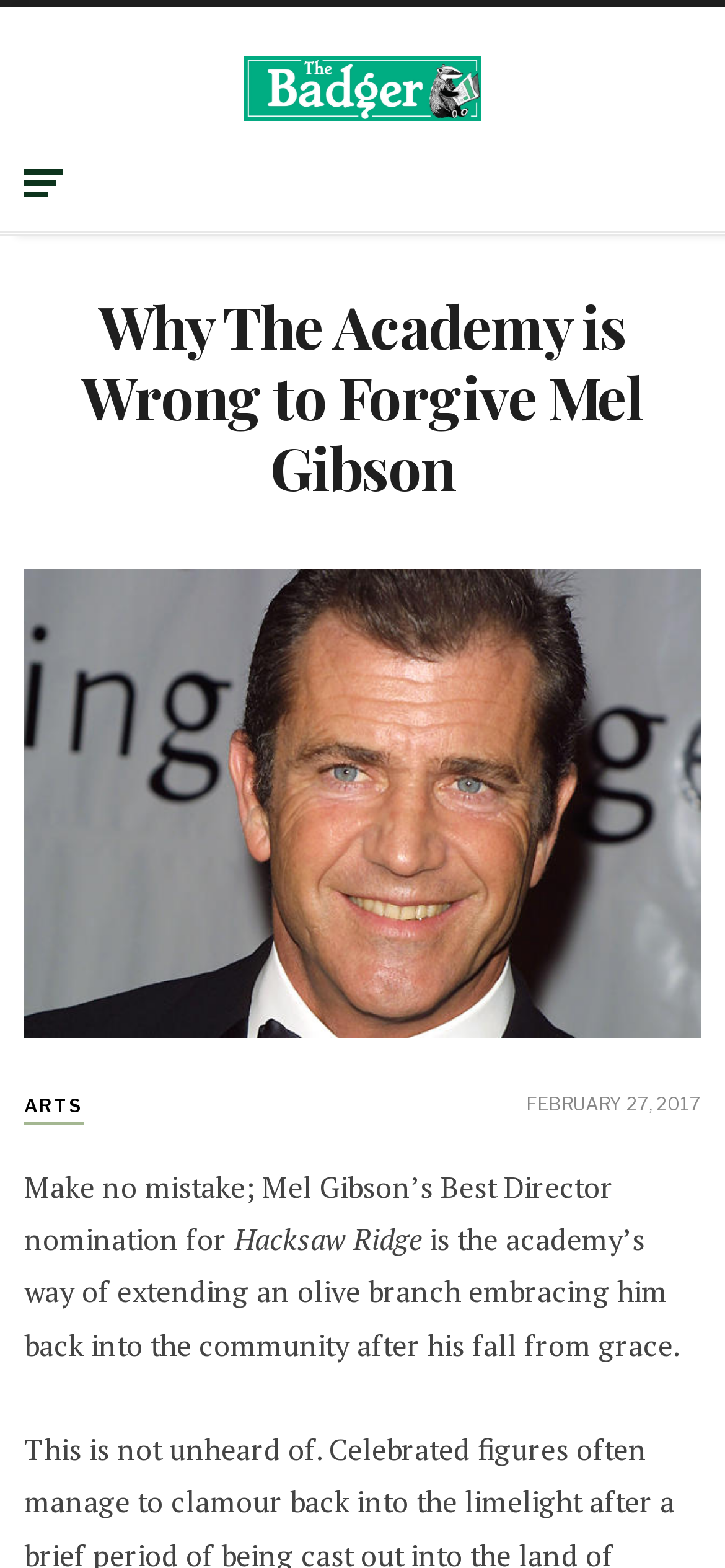Describe all significant elements and features of the webpage.

The webpage appears to be an article from "The Badger" publication, with a prominent header title "Why The Academy is Wrong to Forgive Mel Gibson" at the top center of the page. Below the title, there is a figure section that takes up a significant portion of the page. Within this section, there is a subheading "ARTS" on the top left, followed by a timestamp "FEBRUARY 27, 2017" on the top right.

The main content of the article starts below the timestamp, with a paragraph of text that discusses Mel Gibson's Best Director nomination for "Hacksaw Ridge" and the academy's potential motives behind it. The text is divided into three sections, with the middle section highlighting the movie title "Hacksaw Ridge".

At the very top of the page, there is a link to "The Badger" on the top center, accompanied by an image with the same name. On the top left, there is another link with no text. The overall layout of the page is clean, with a clear hierarchy of headings and text.